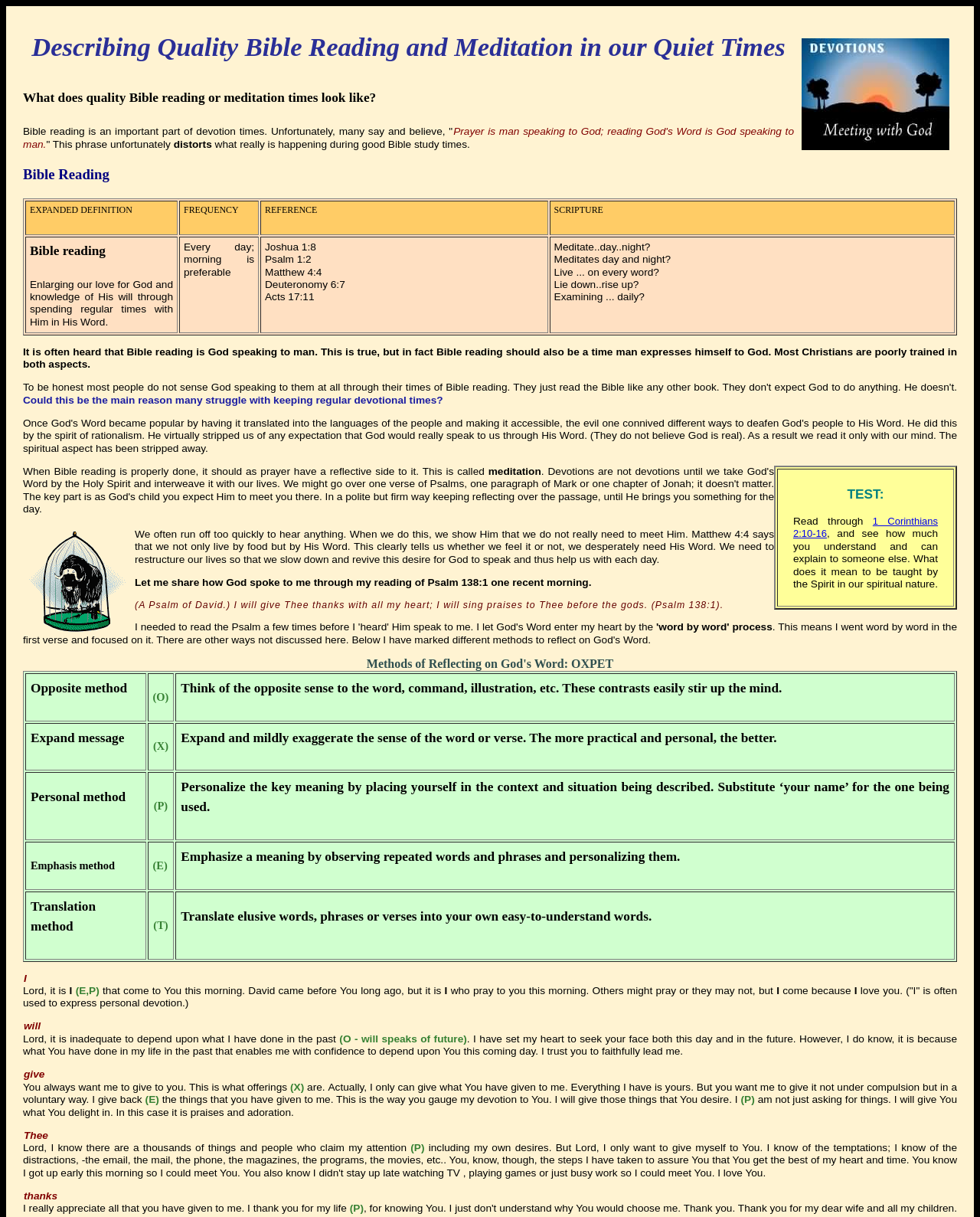Can you extract the primary headline text from the webpage?

Describing Quality Bible Reading and Meditation in our Quiet Times